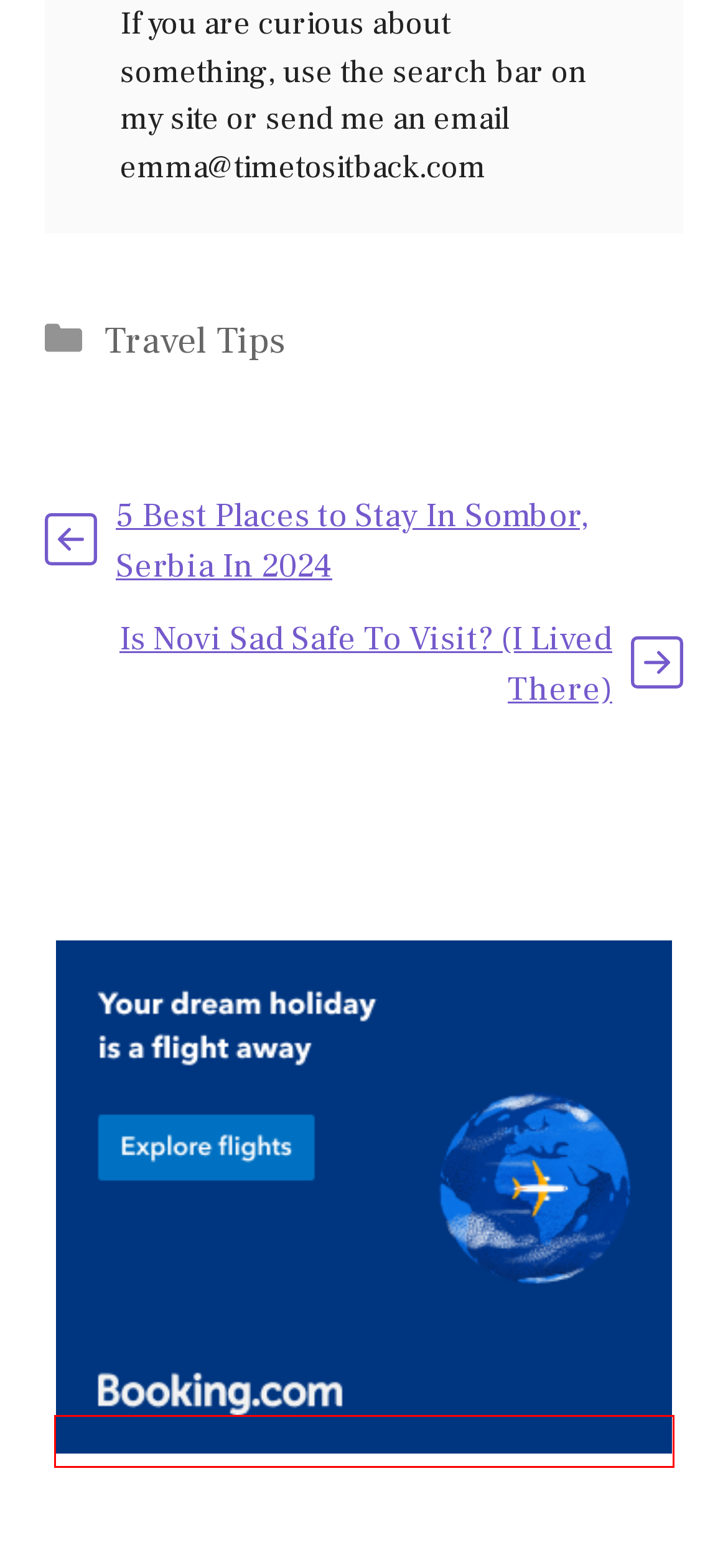You are provided a screenshot of a webpage featuring a red bounding box around a UI element. Choose the webpage description that most accurately represents the new webpage after clicking the element within the red bounding box. Here are the candidates:
A. Travel Tips Archives - Time to Sit Back
B. Privacy Policy - Time to Sit Back
C. We need your consent
D. Do You Tip Helicopter Tour Pilot? Absolutely YES, Here Is Why!
E. 5 Best Places to Stay In Sombor, Serbia In June 2024
F. Is Novi Sad Safe To Visit? (I Lived There)
G. What to Wear on a Helicopter Tour (Safety & Comfort Advice)
H. About - Time to Sit Back

C